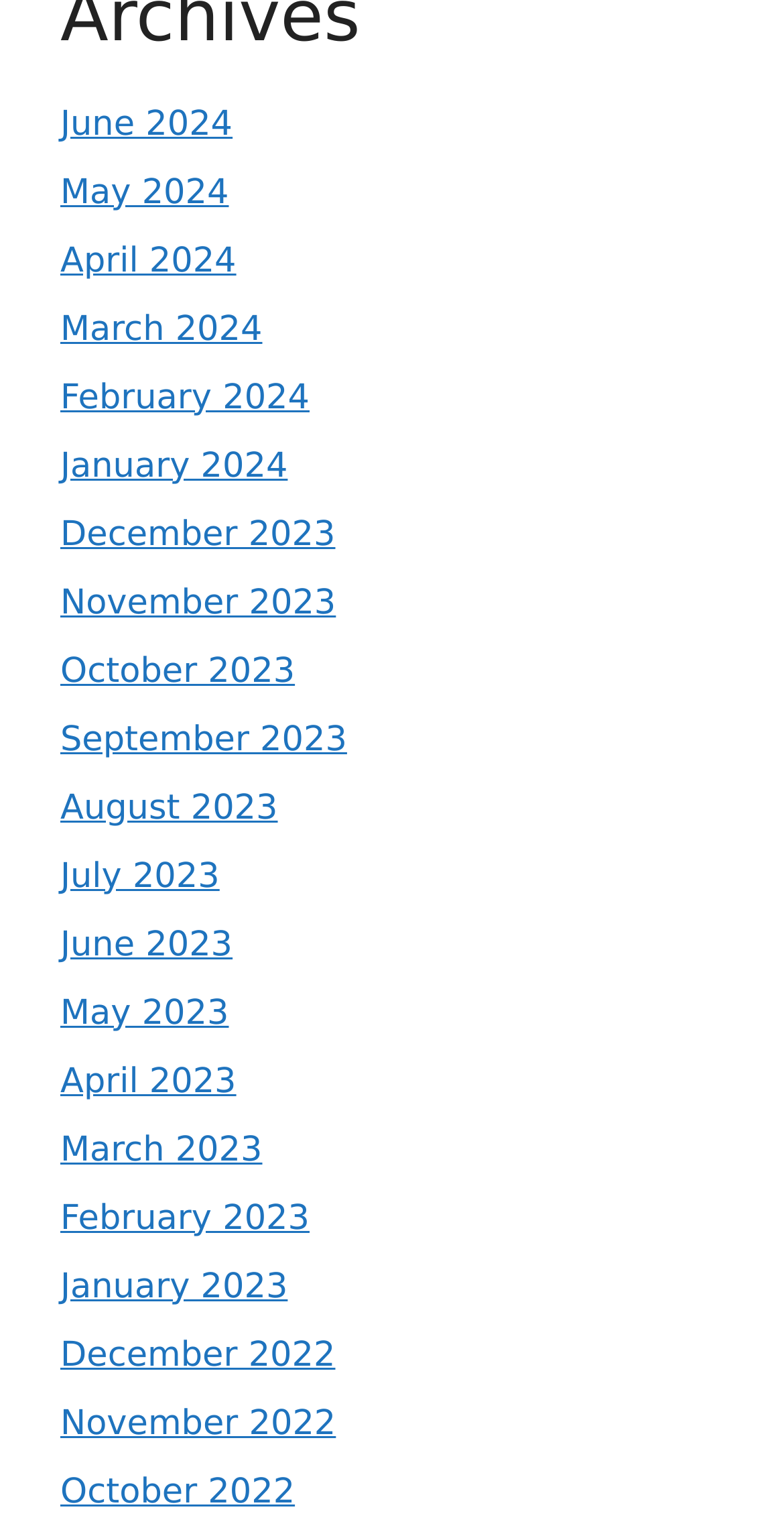Pinpoint the bounding box coordinates of the element to be clicked to execute the instruction: "access November 2023".

[0.077, 0.379, 0.428, 0.405]